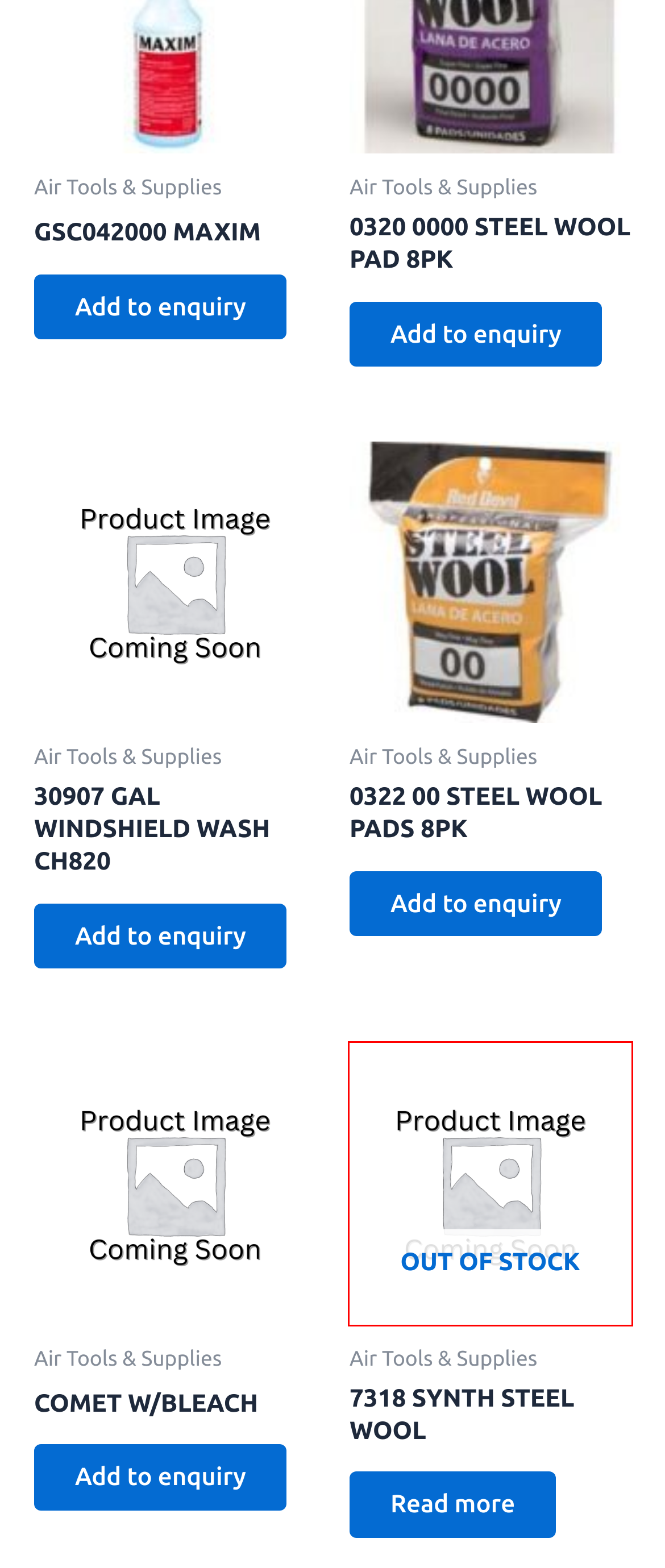Examine the screenshot of a webpage with a red bounding box around an element. Then, select the webpage description that best represents the new page after clicking the highlighted element. Here are the descriptions:
A. Shop – Woodard Brothers Inc.
B. 30907 GAL WINDSHIELD WASH CH820 – Woodard Brothers Inc.
C. Woodard Brothers Inc. – Working hard to be everything our community needs
D. COMET W/BLEACH – Woodard Brothers Inc.
E. 0320 0000 STEEL WOOL PAD 8PK – Woodard Brothers Inc.
F. Astra – Fast, Lightweight & Customizable WordPress Theme - Download Now!
G. GSC042000 MAXIM – Woodard Brothers Inc.
H. 7318 SYNTH STEEL WOOL – Woodard Brothers Inc.

H